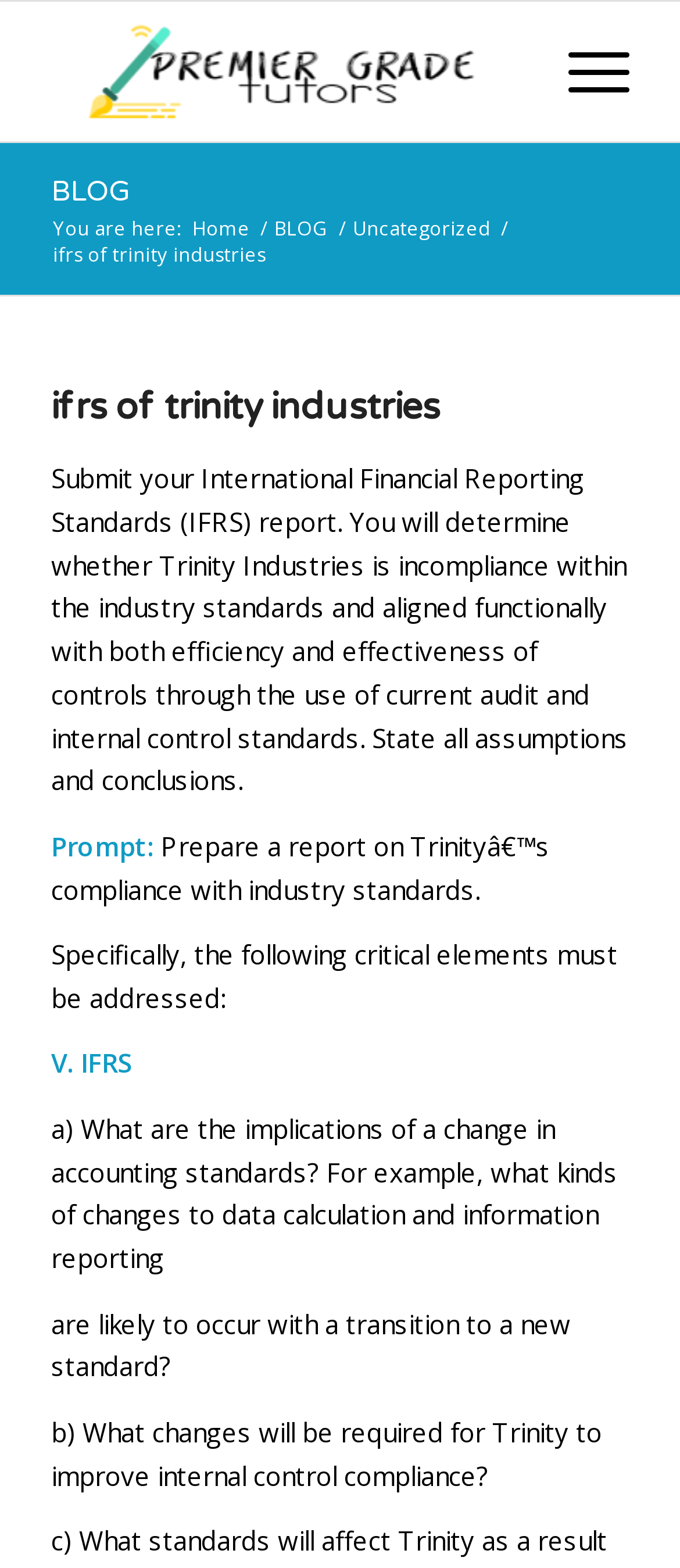What is the purpose of the chat widget?
Using the visual information, reply with a single word or short phrase.

To provide customer support